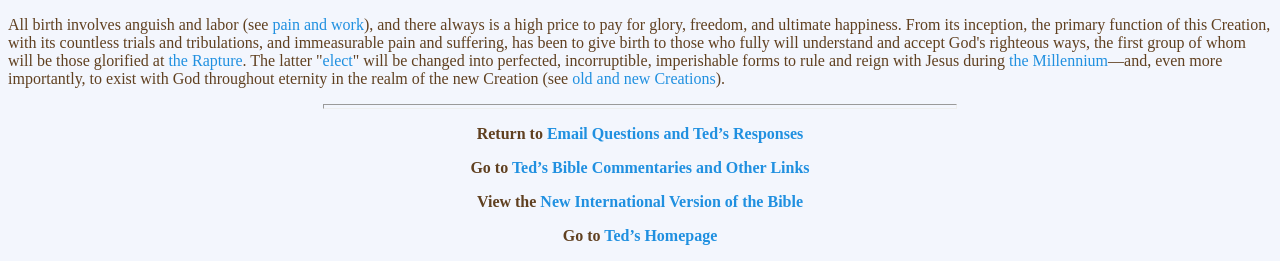What is the purpose of the separator element?
Please give a well-detailed answer to the question.

The separator element is a horizontal line that separates the main text from the links and navigation elements at the bottom of the page. Its purpose is to visually distinguish between different sections of the webpage and improve readability.